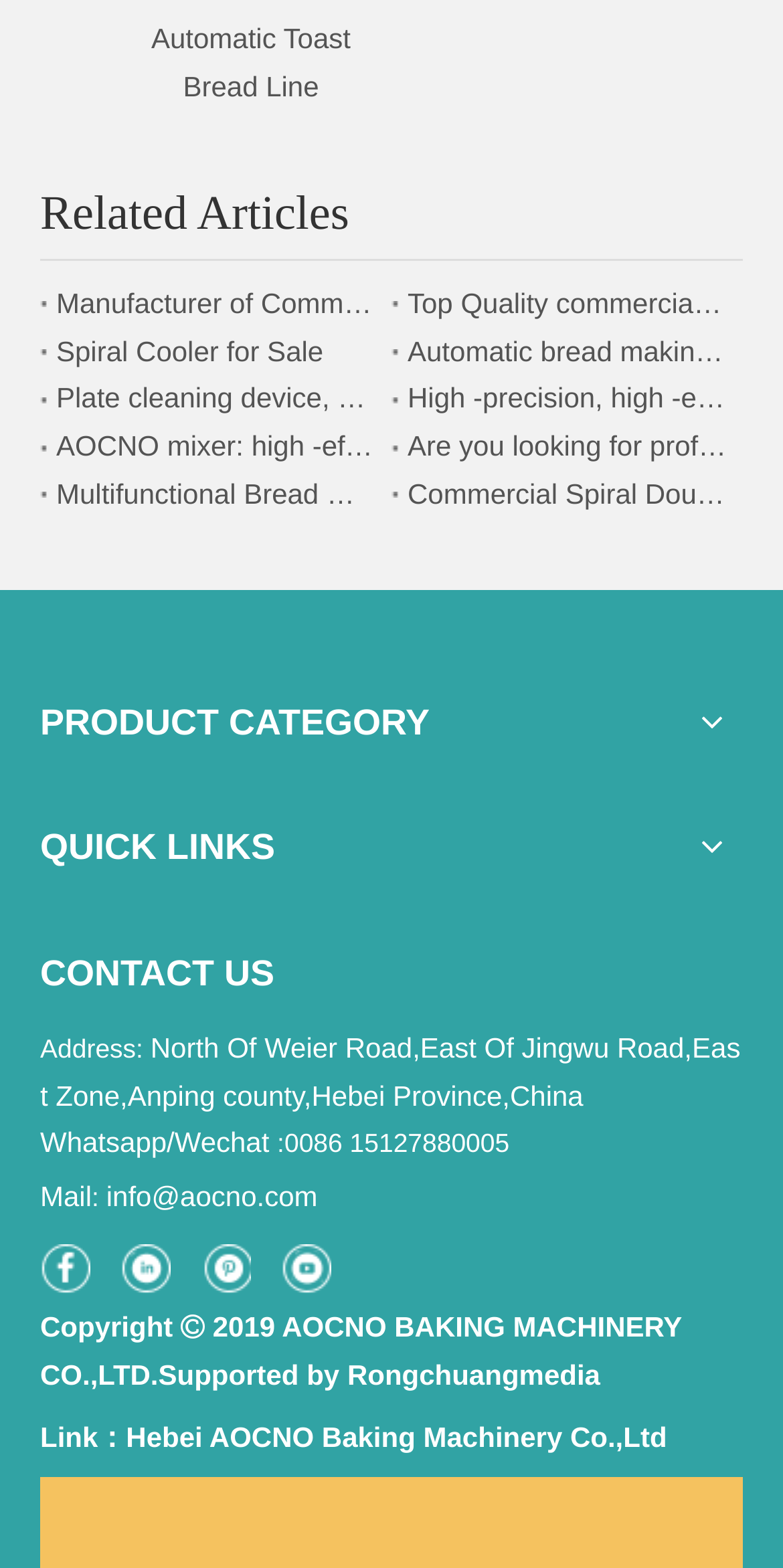Pinpoint the bounding box coordinates of the clickable area needed to execute the instruction: "Check the address of AOCNO". The coordinates should be specified as four float numbers between 0 and 1, i.e., [left, top, right, bottom].

[0.051, 0.659, 0.192, 0.678]